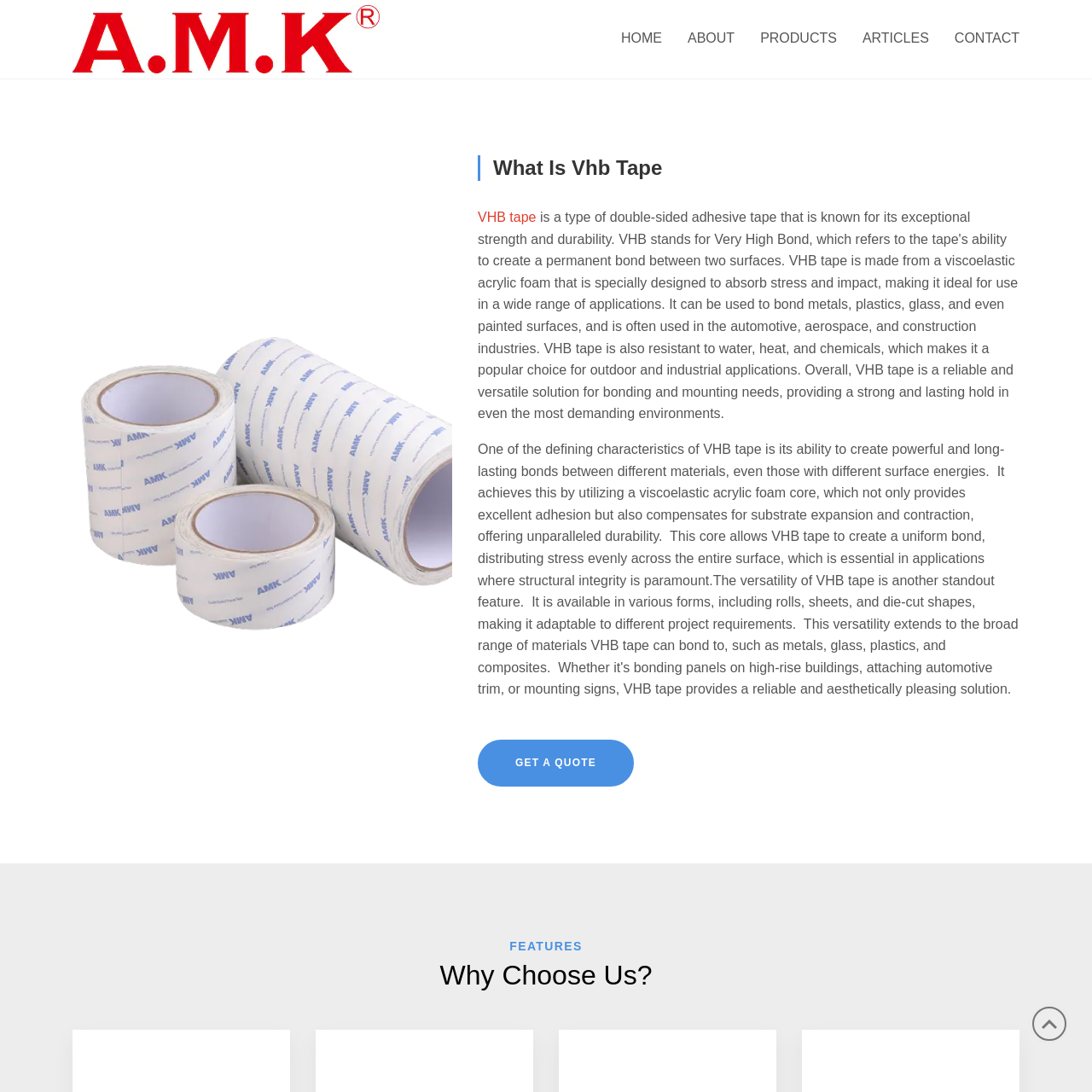Please mark the bounding box coordinates of the area that should be clicked to carry out the instruction: "Call the phone number".

None